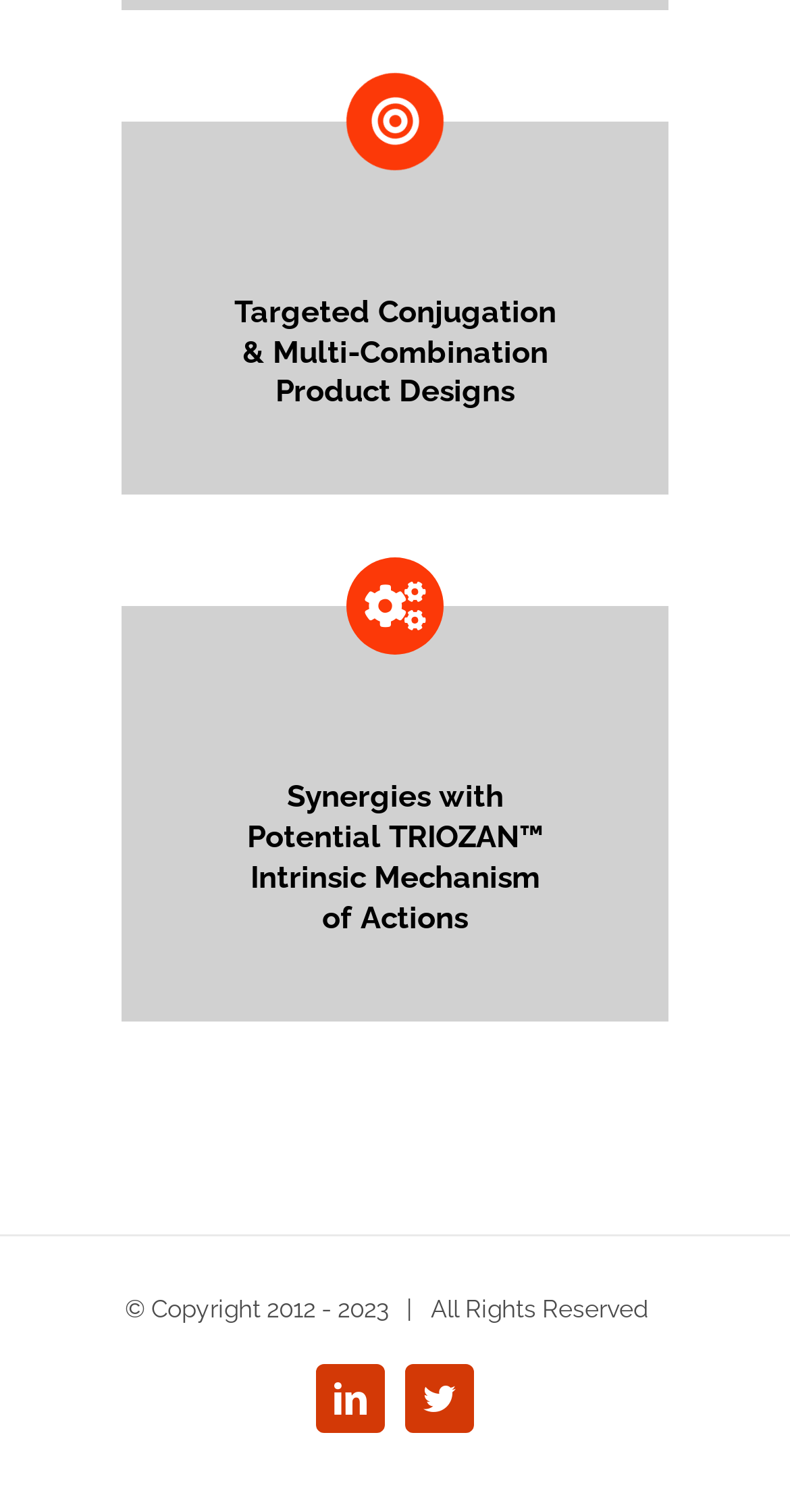Determine the bounding box coordinates for the UI element with the following description: "LinkedIn". The coordinates should be four float numbers between 0 and 1, represented as [left, top, right, bottom].

[0.4, 0.903, 0.487, 0.948]